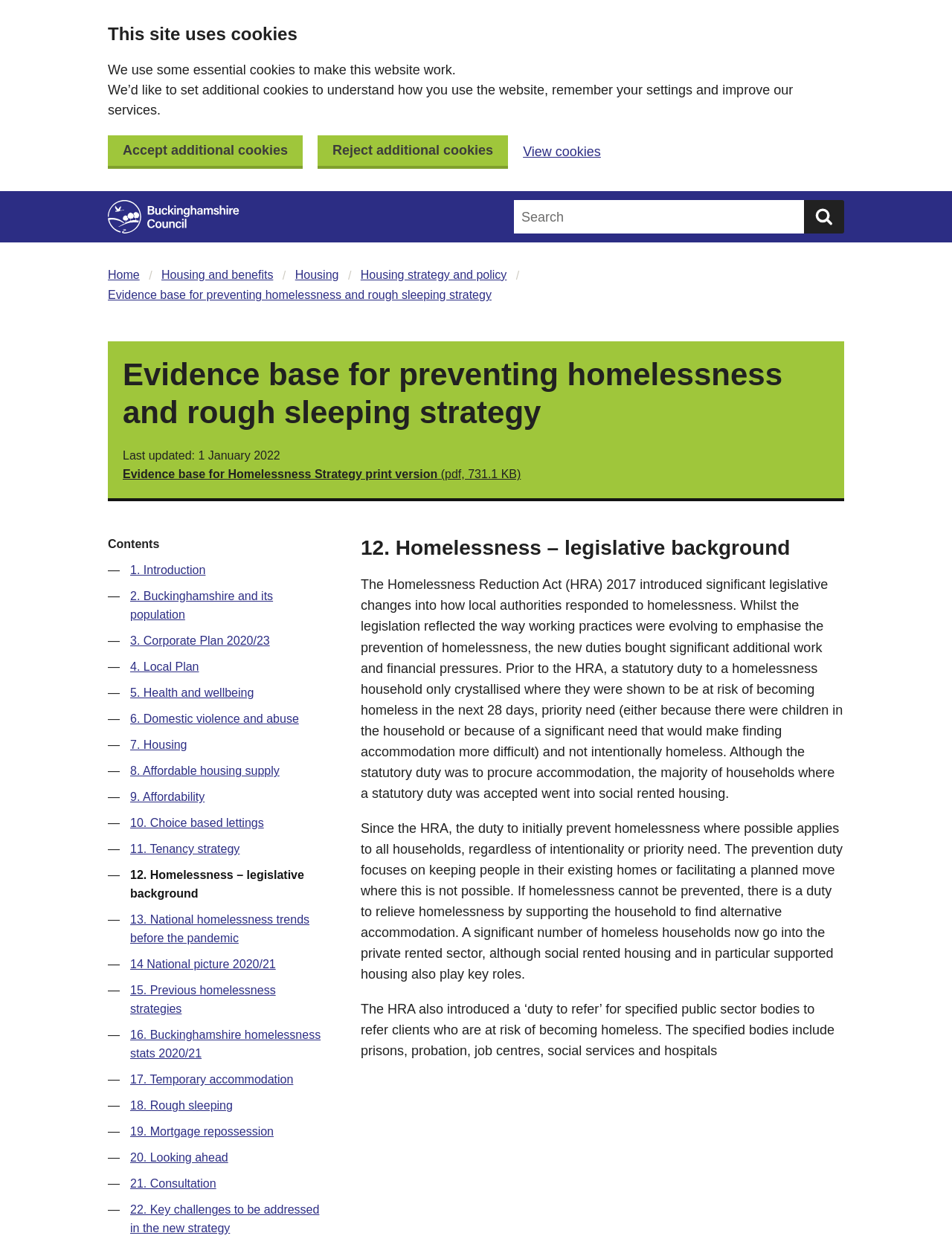Could you find the bounding box coordinates of the clickable area to complete this instruction: "View cookies"?

[0.549, 0.114, 0.631, 0.128]